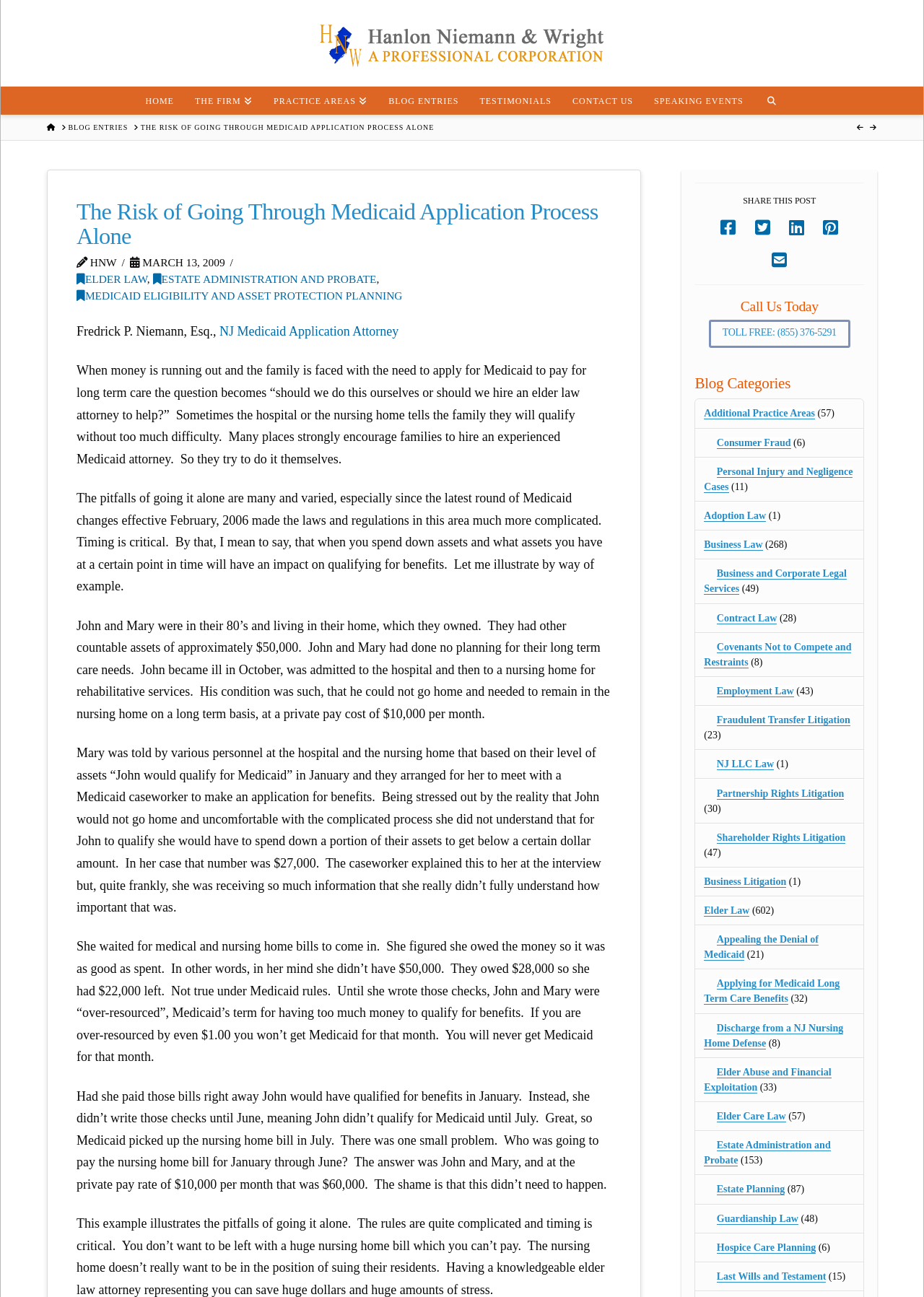What is the name of the law firm?
Look at the screenshot and give a one-word or phrase answer.

Hanlon Niemann & Wright Law Firm